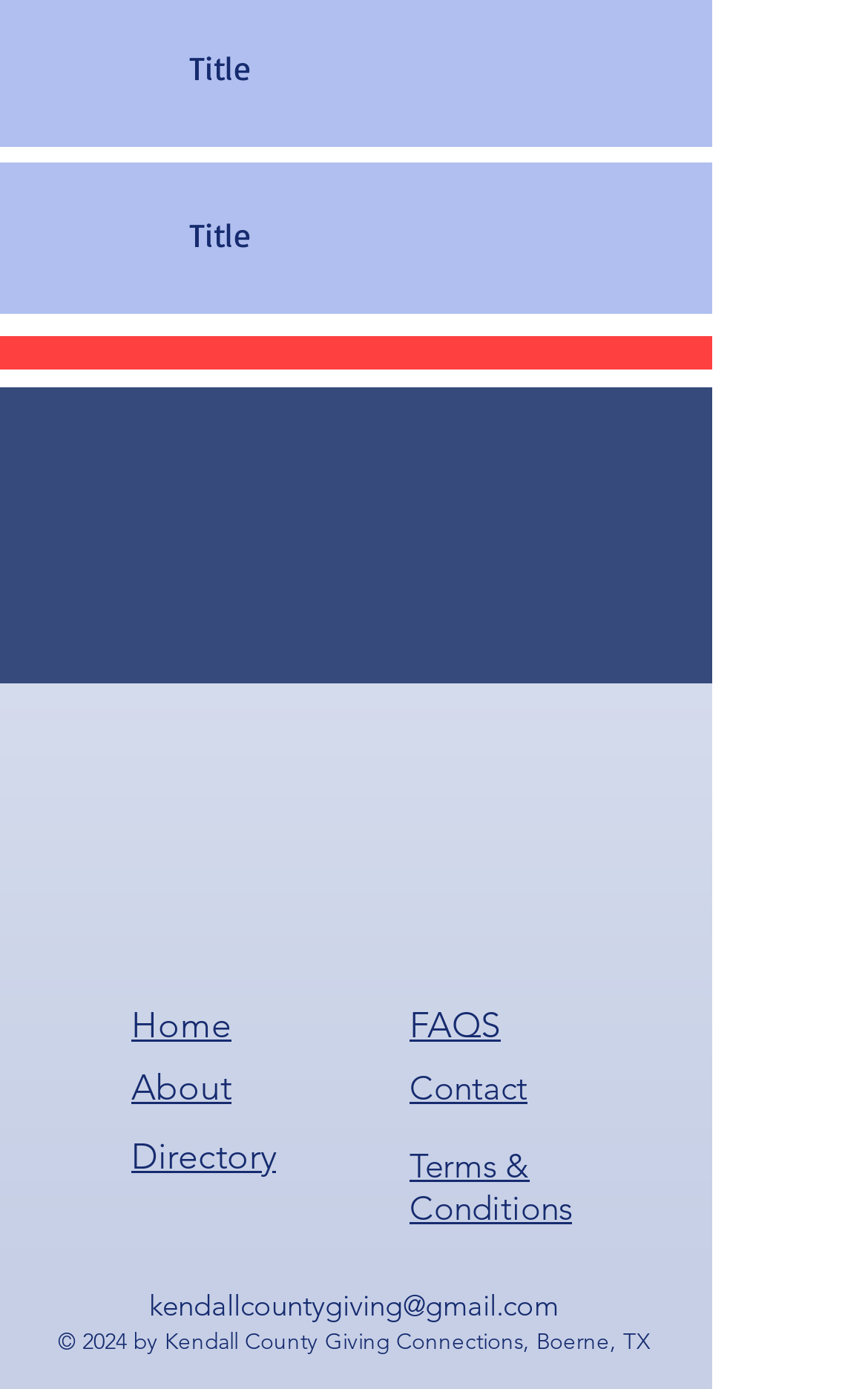Please identify the coordinates of the bounding box for the clickable region that will accomplish this instruction: "contact via email".

[0.172, 0.928, 0.644, 0.952]